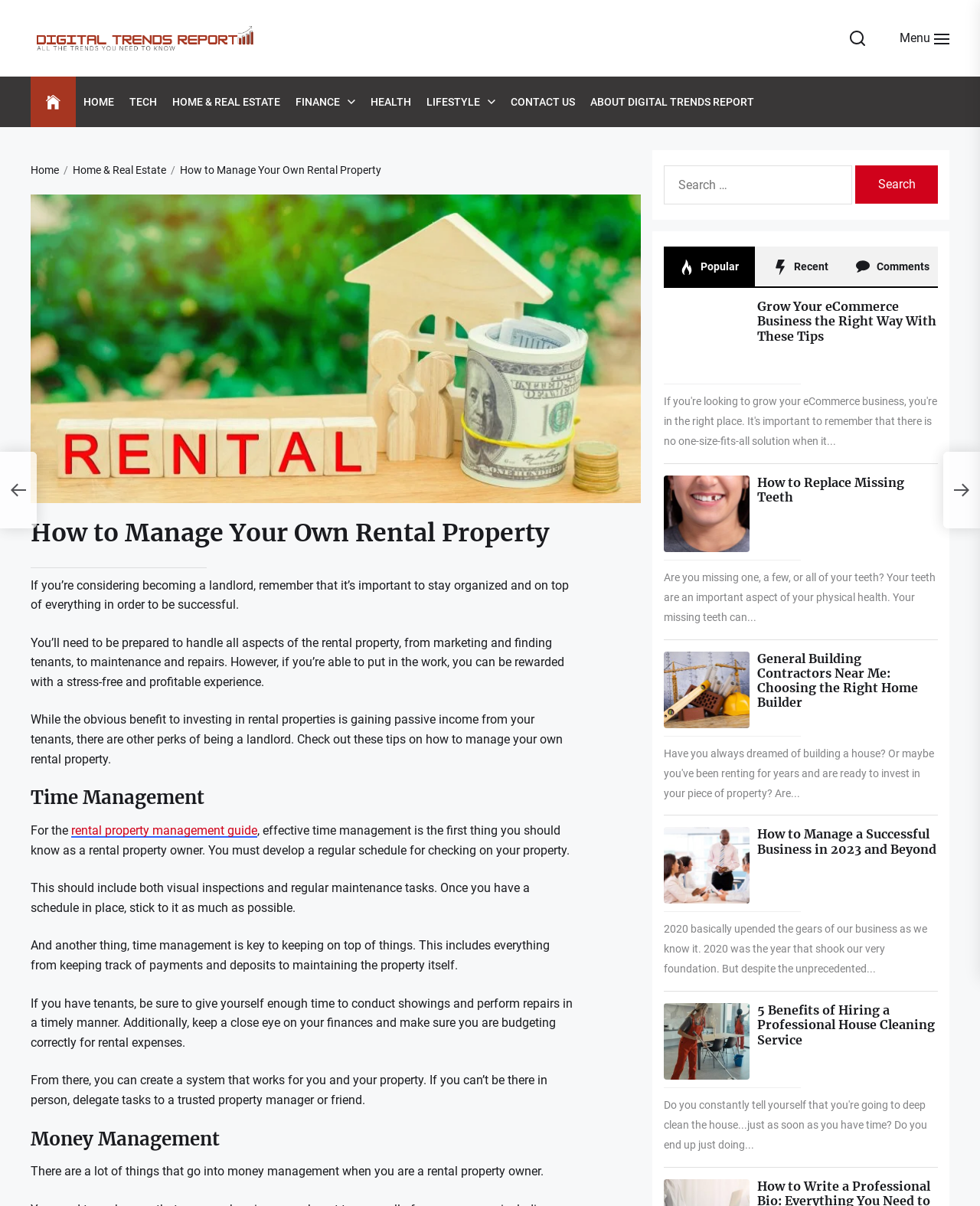What is the purpose of creating a schedule for checking on the property?
Using the screenshot, give a one-word or short phrase answer.

To stay organized